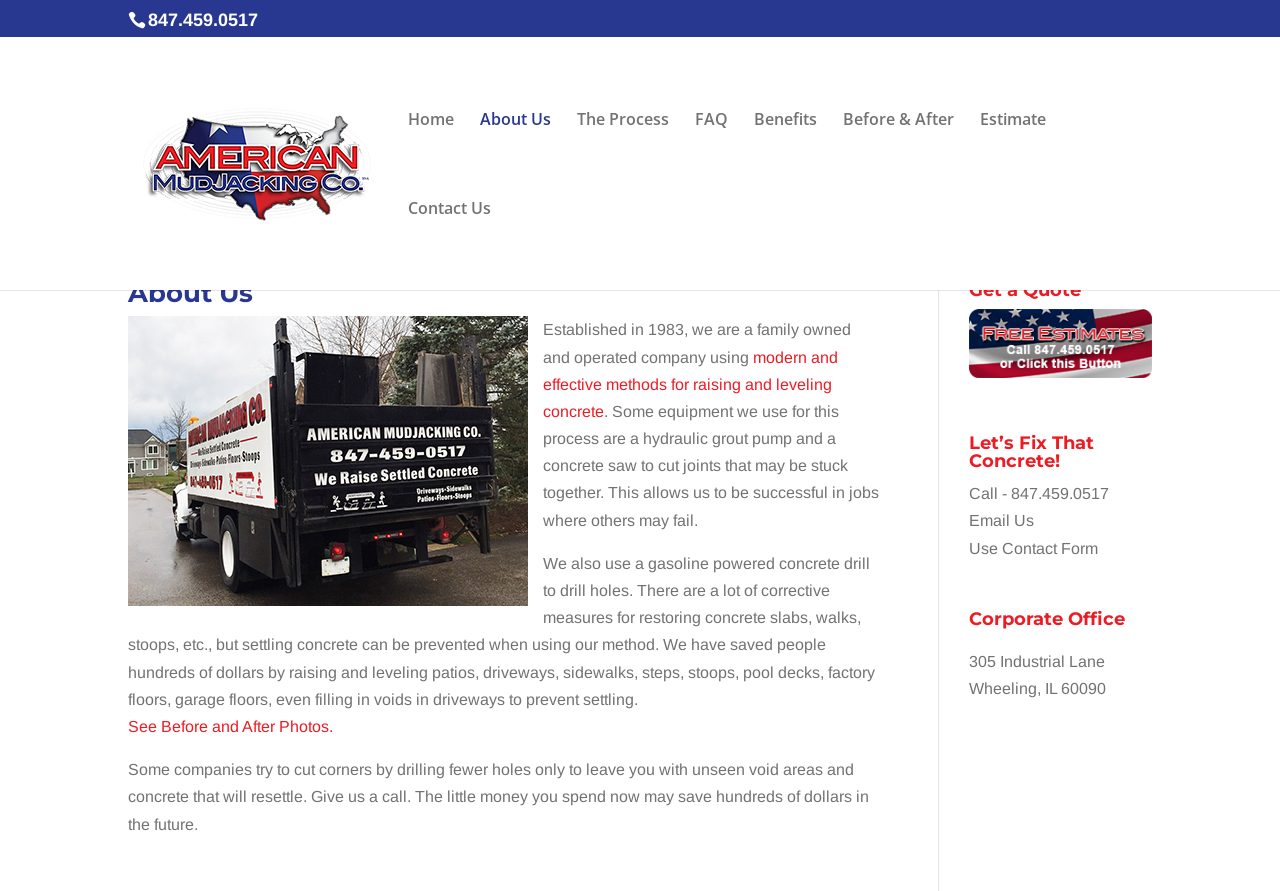How can I get a quote? Examine the screenshot and reply using just one word or a brief phrase.

Call or use the contact form